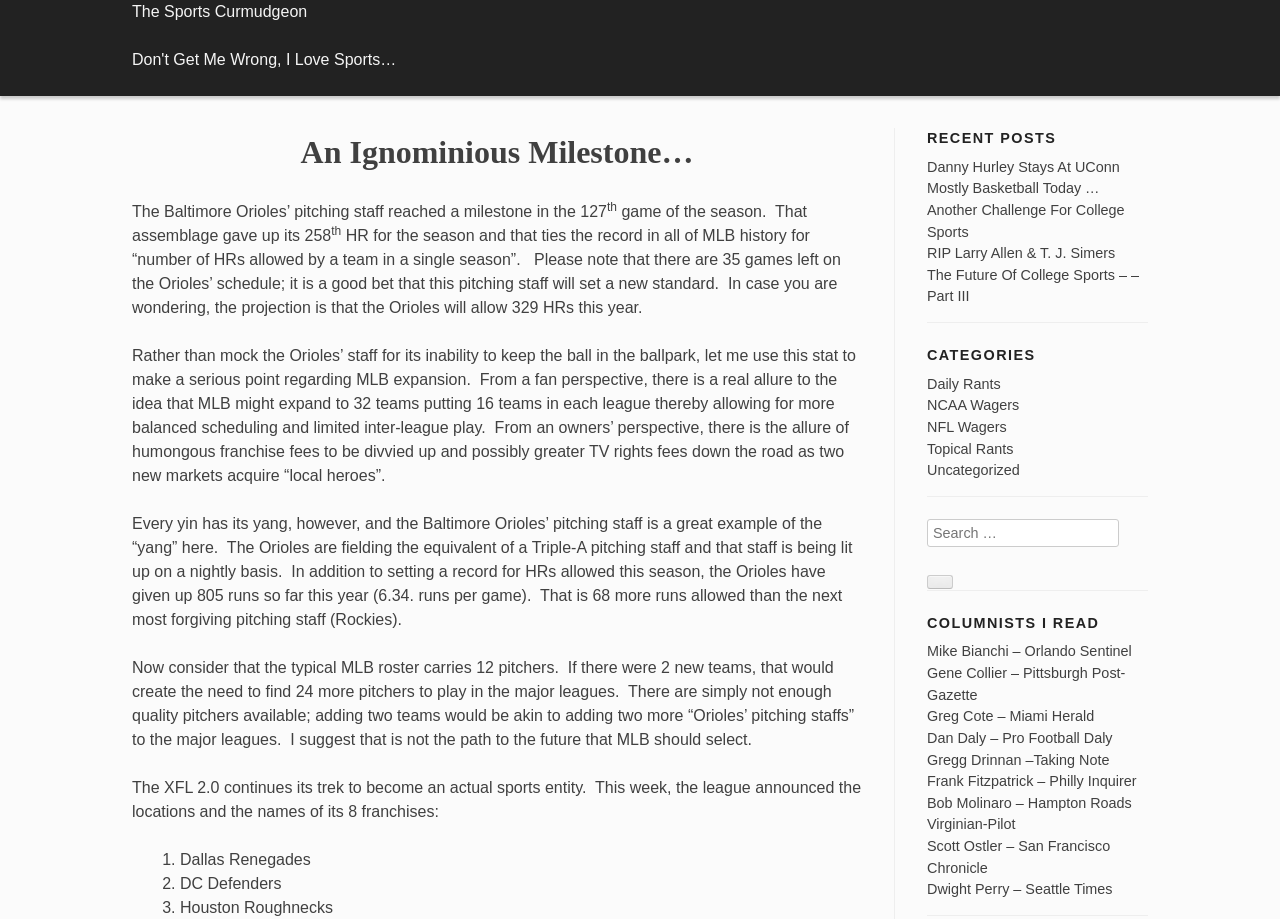Provide the bounding box coordinates of the HTML element this sentence describes: "The Sports Curmudgeon".

[0.103, 0.003, 0.24, 0.022]